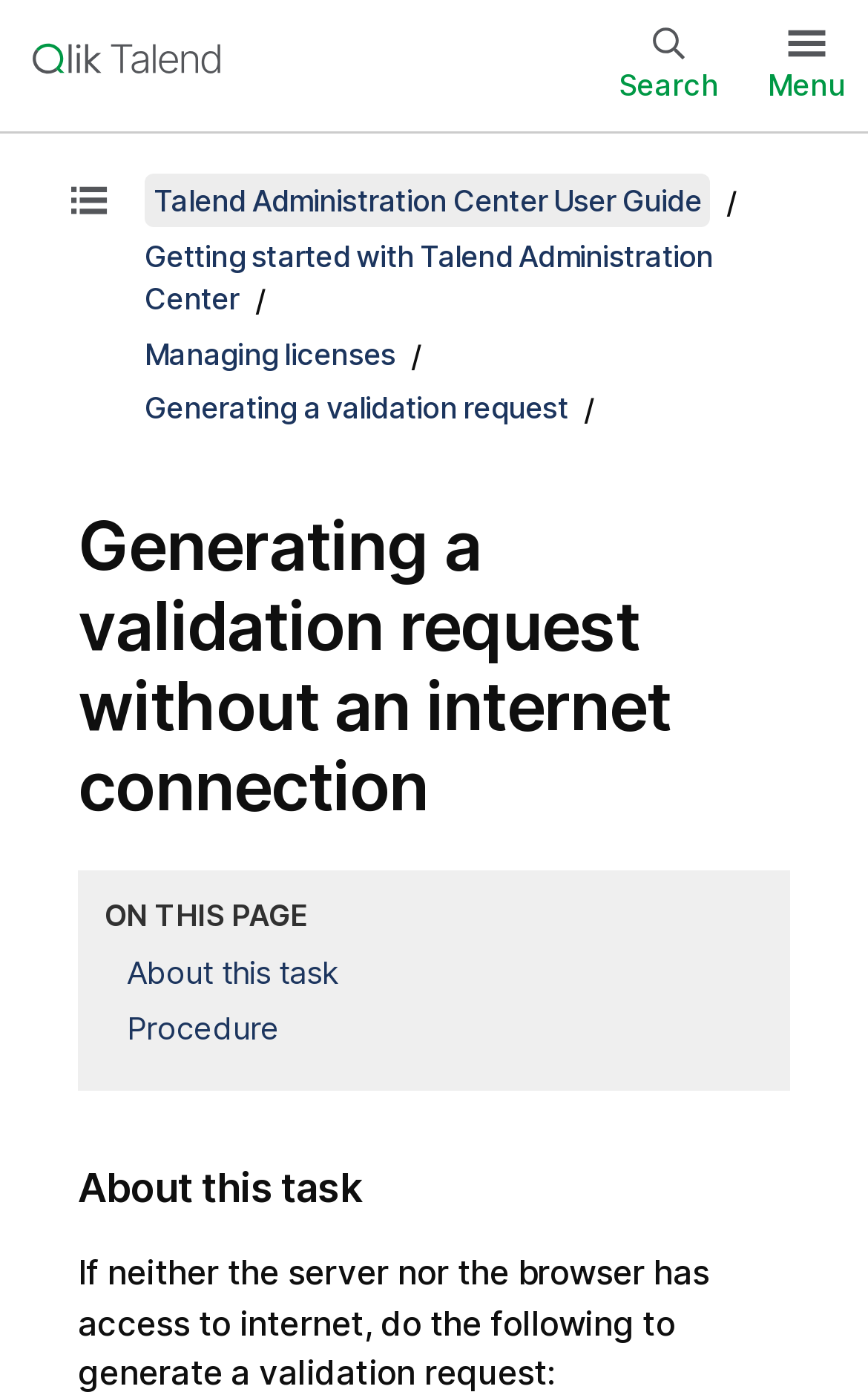Please identify the bounding box coordinates of the clickable area that will allow you to execute the instruction: "Search".

[0.697, 0.015, 0.844, 0.079]